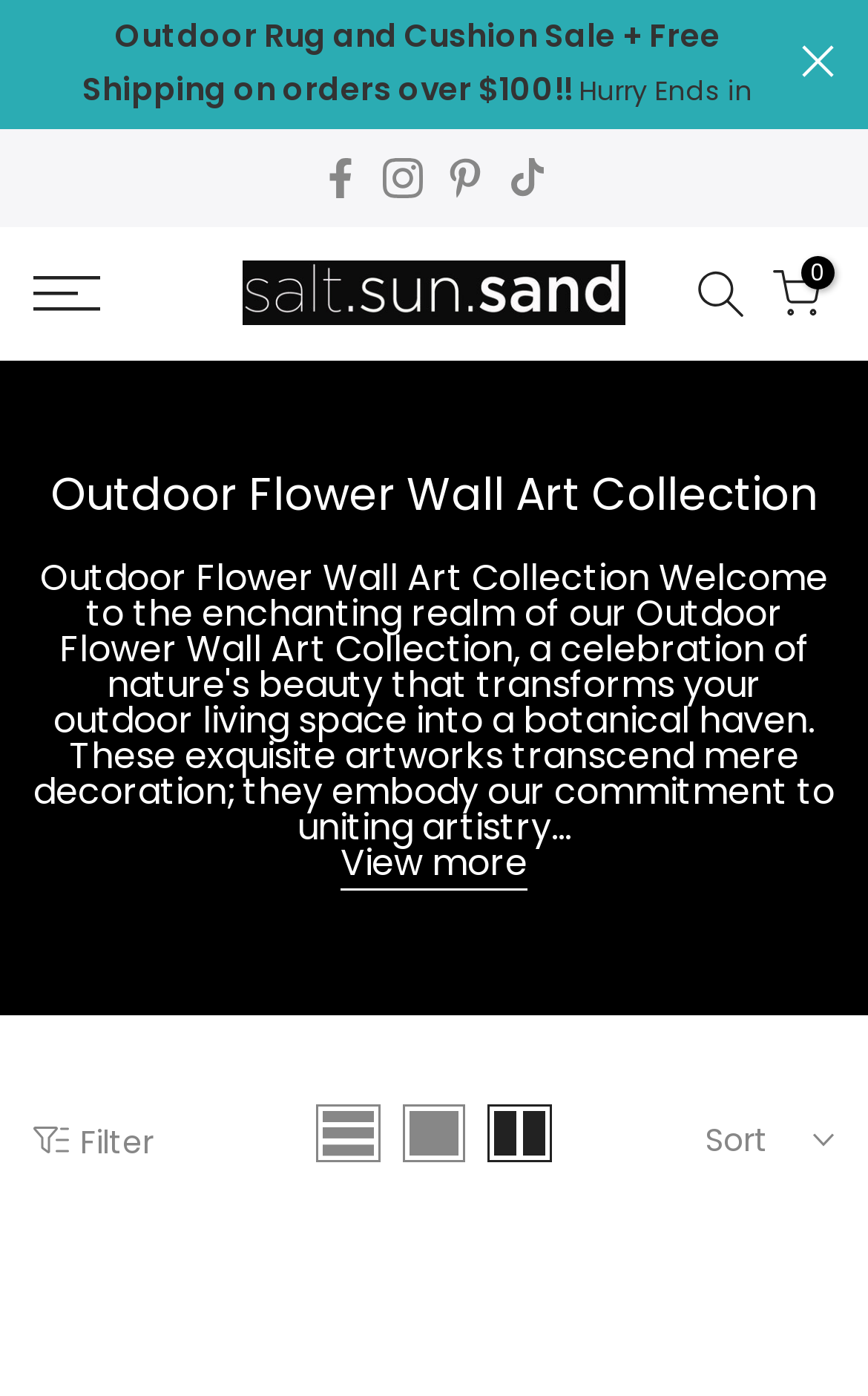Locate the UI element that matches the description close in the webpage screenshot. Return the bounding box coordinates in the format (top-left x, top-left y, bottom-right x, bottom-right y), with values ranging from 0 to 1.

[0.923, 0.032, 0.962, 0.056]